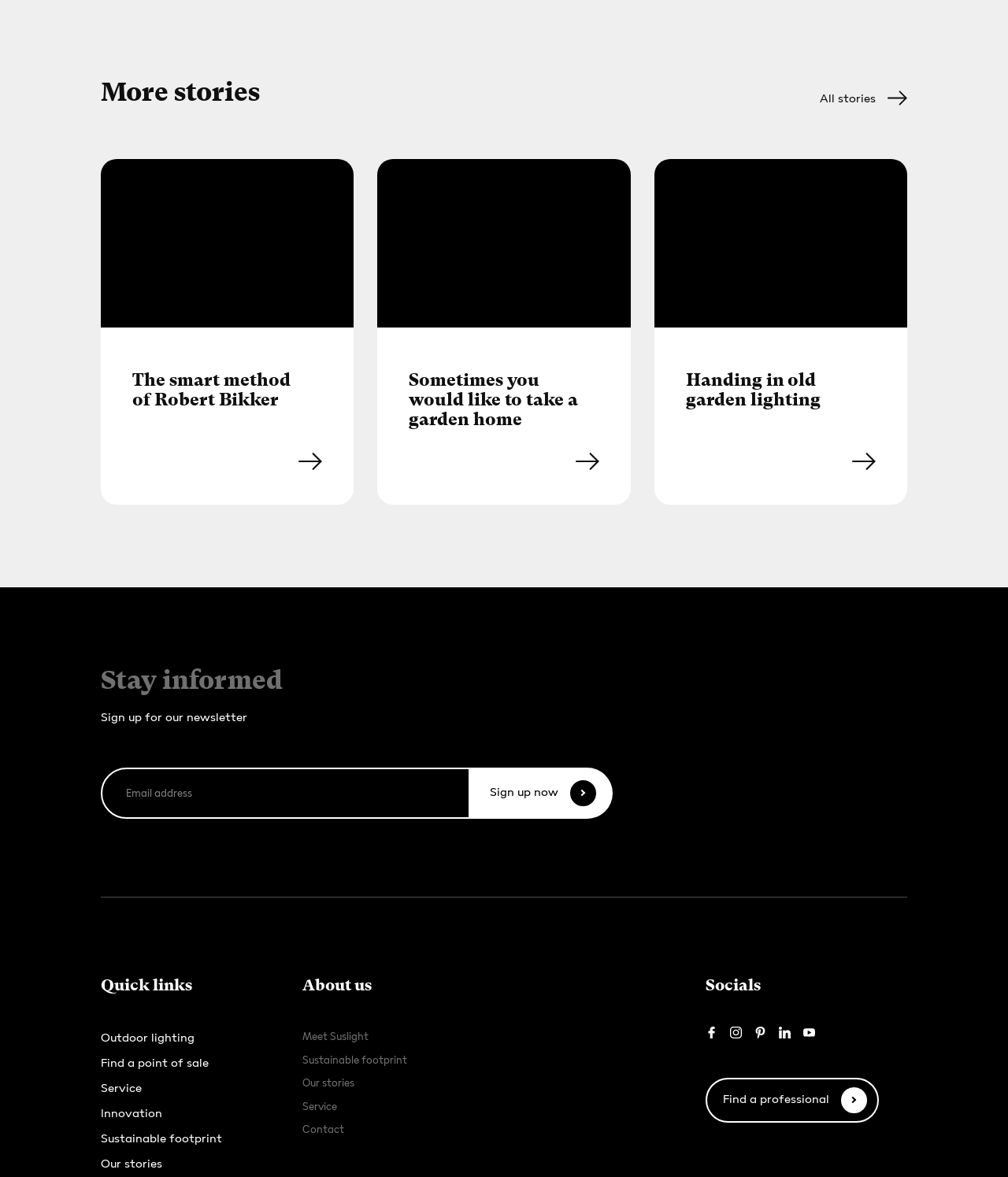Could you find the bounding box coordinates of the clickable area to complete this instruction: "Subscribe to newsletter"?

None